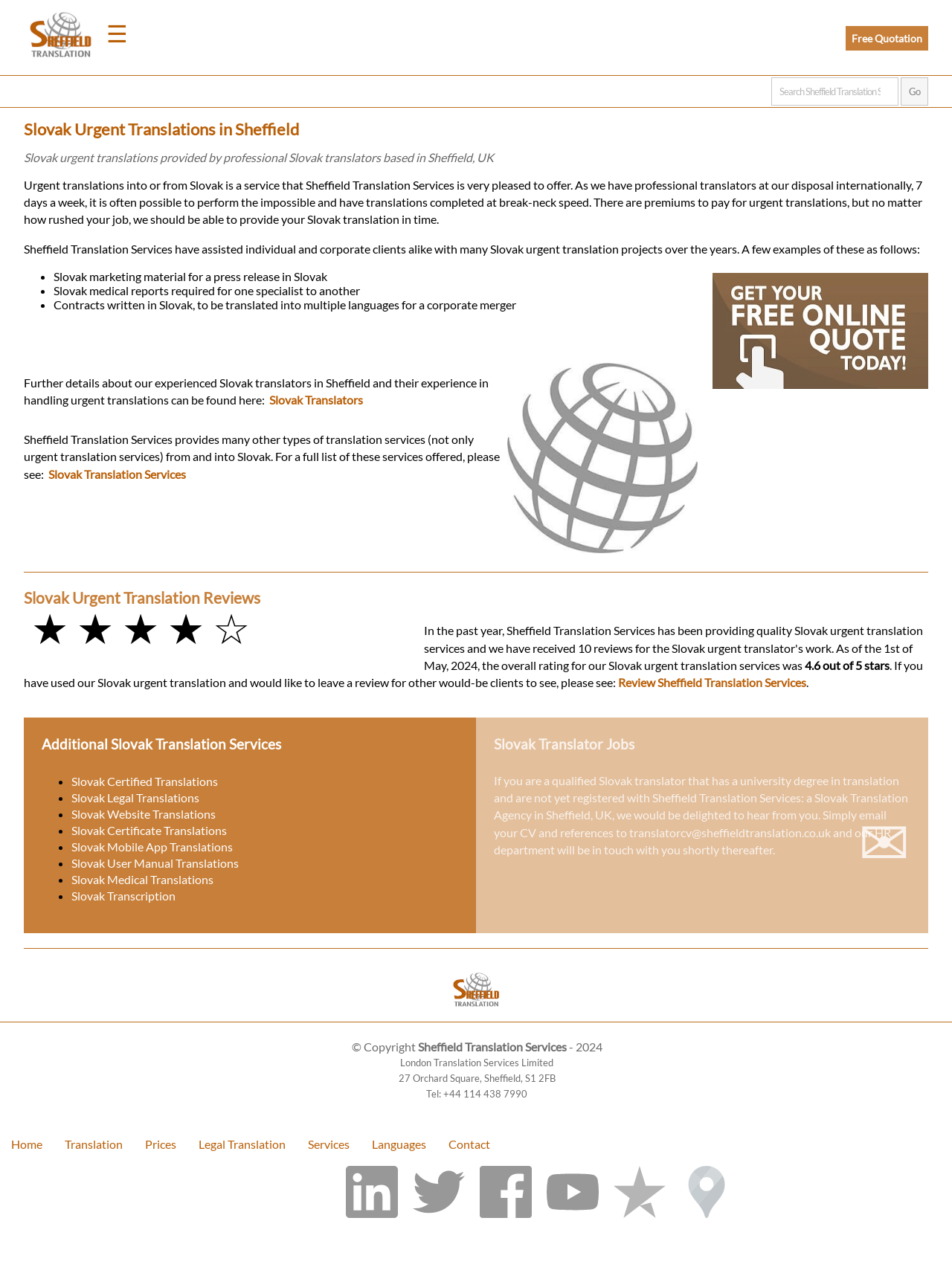From the screenshot, find the bounding box of the UI element matching this description: "name="qu8" placeholder="Search Sheffield Translation Services..."". Supply the bounding box coordinates in the form [left, top, right, bottom], each a float between 0 and 1.

[0.81, 0.061, 0.944, 0.083]